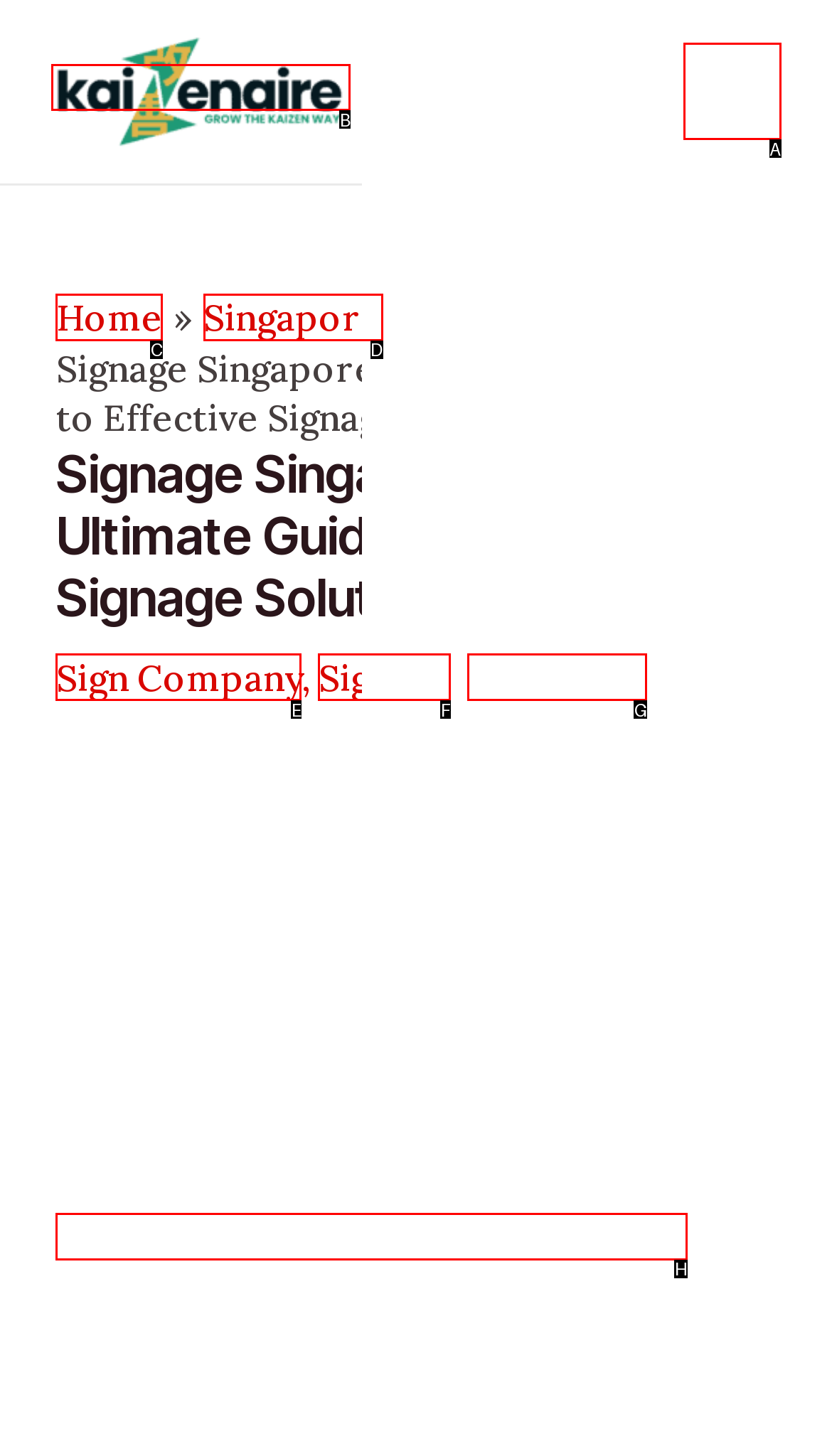Tell me which one HTML element I should click to complete the following task: Click the link to master the art of cooking rice Answer with the option's letter from the given choices directly.

None